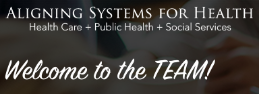What is the purpose of the toolkit?
Provide a detailed answer to the question, using the image to inform your response.

The visual introduction effectively sets the tone for an accessible toolkit aimed at enhancing alignment among diverse health systems, as stated in the caption.